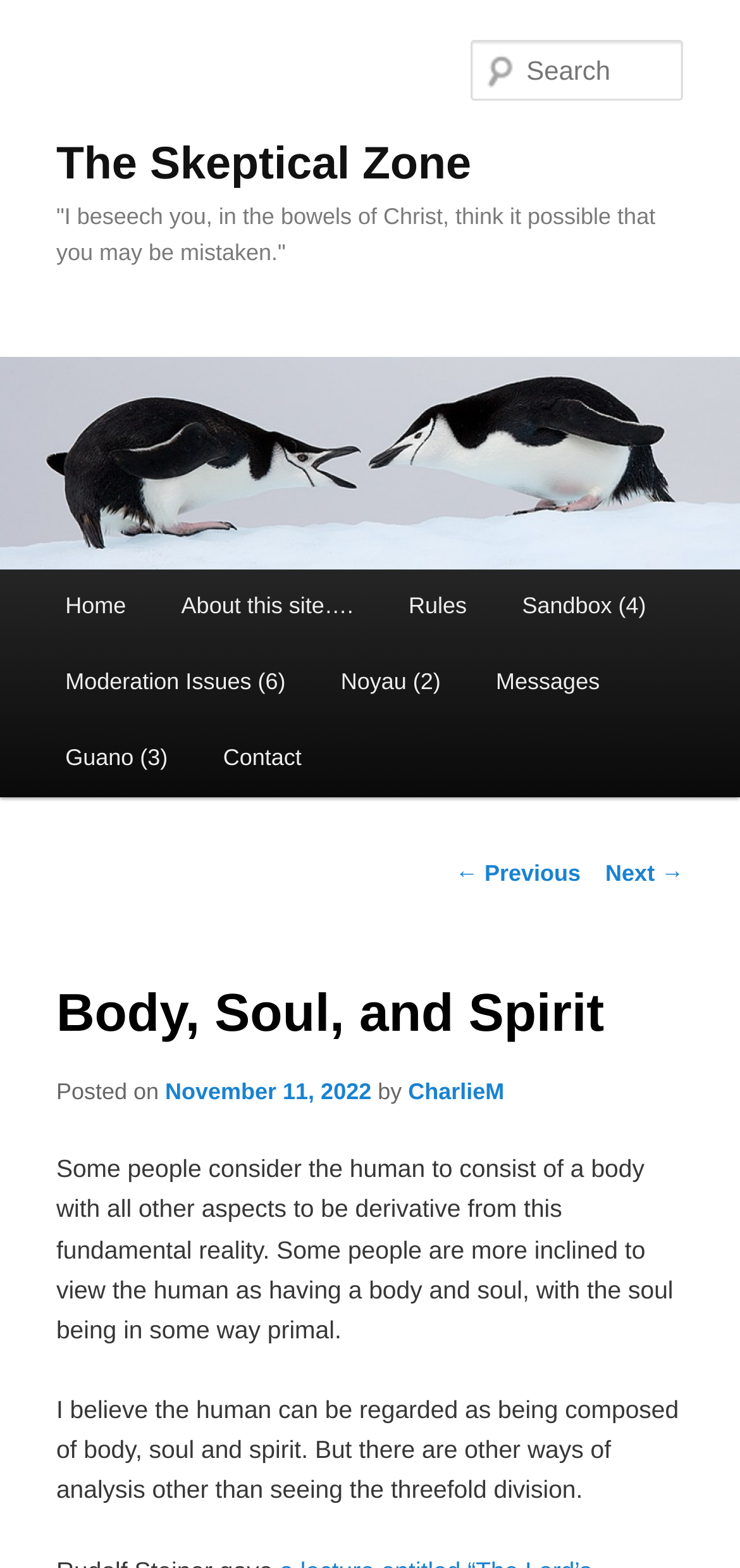Please identify the bounding box coordinates of the element I need to click to follow this instruction: "Go to the home page".

[0.051, 0.363, 0.208, 0.412]